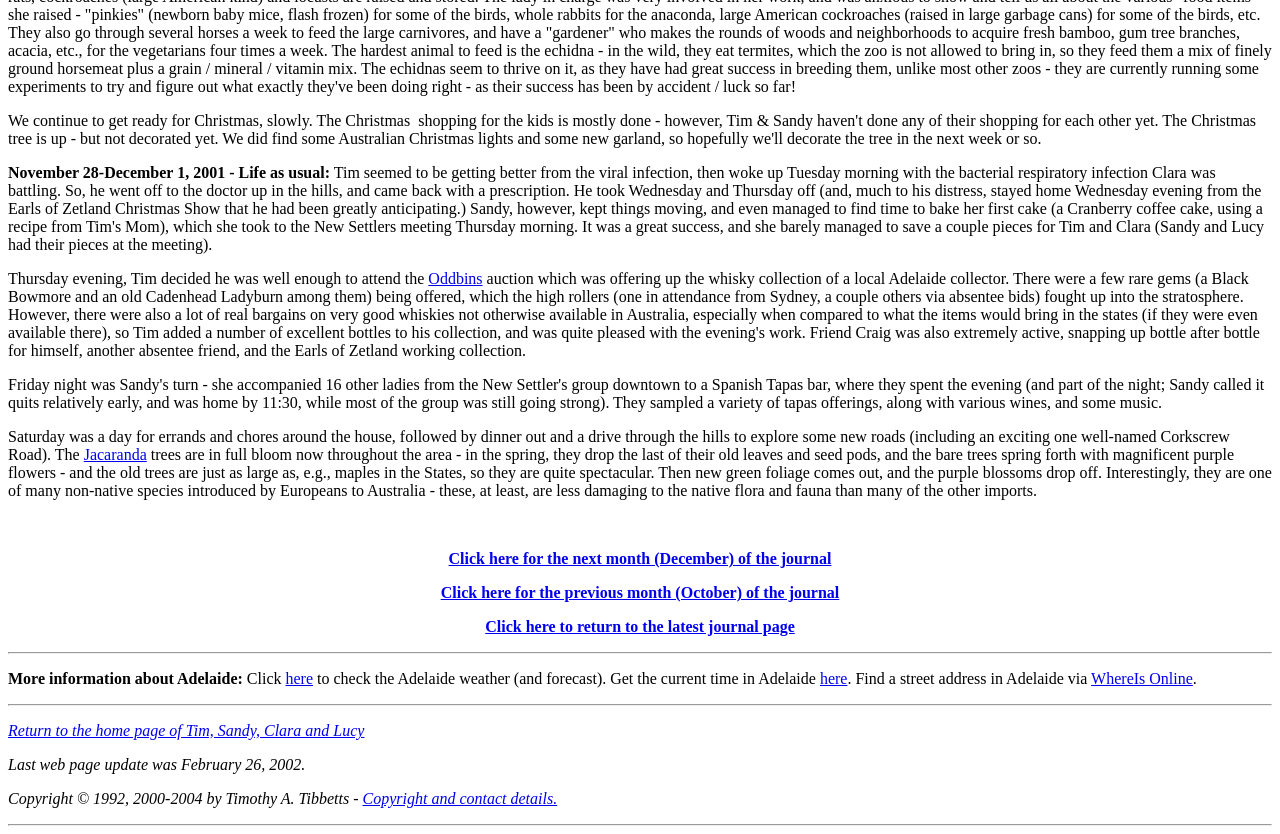Could you determine the bounding box coordinates of the clickable element to complete the instruction: "Return to the home page of Tim, Sandy, Clara and Lucy"? Provide the coordinates as four float numbers between 0 and 1, i.e., [left, top, right, bottom].

[0.006, 0.866, 0.285, 0.886]